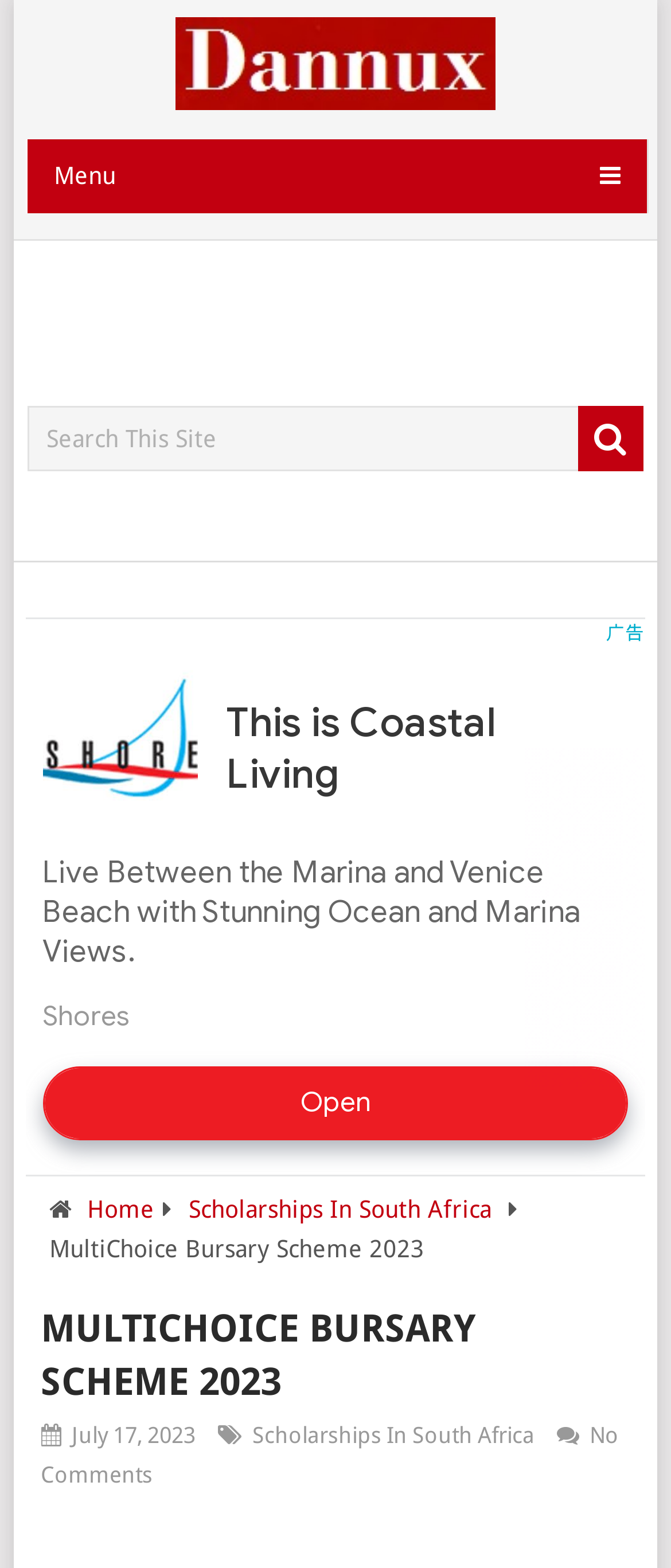Is there a search function on the webpage?
Answer briefly with a single word or phrase based on the image.

Yes